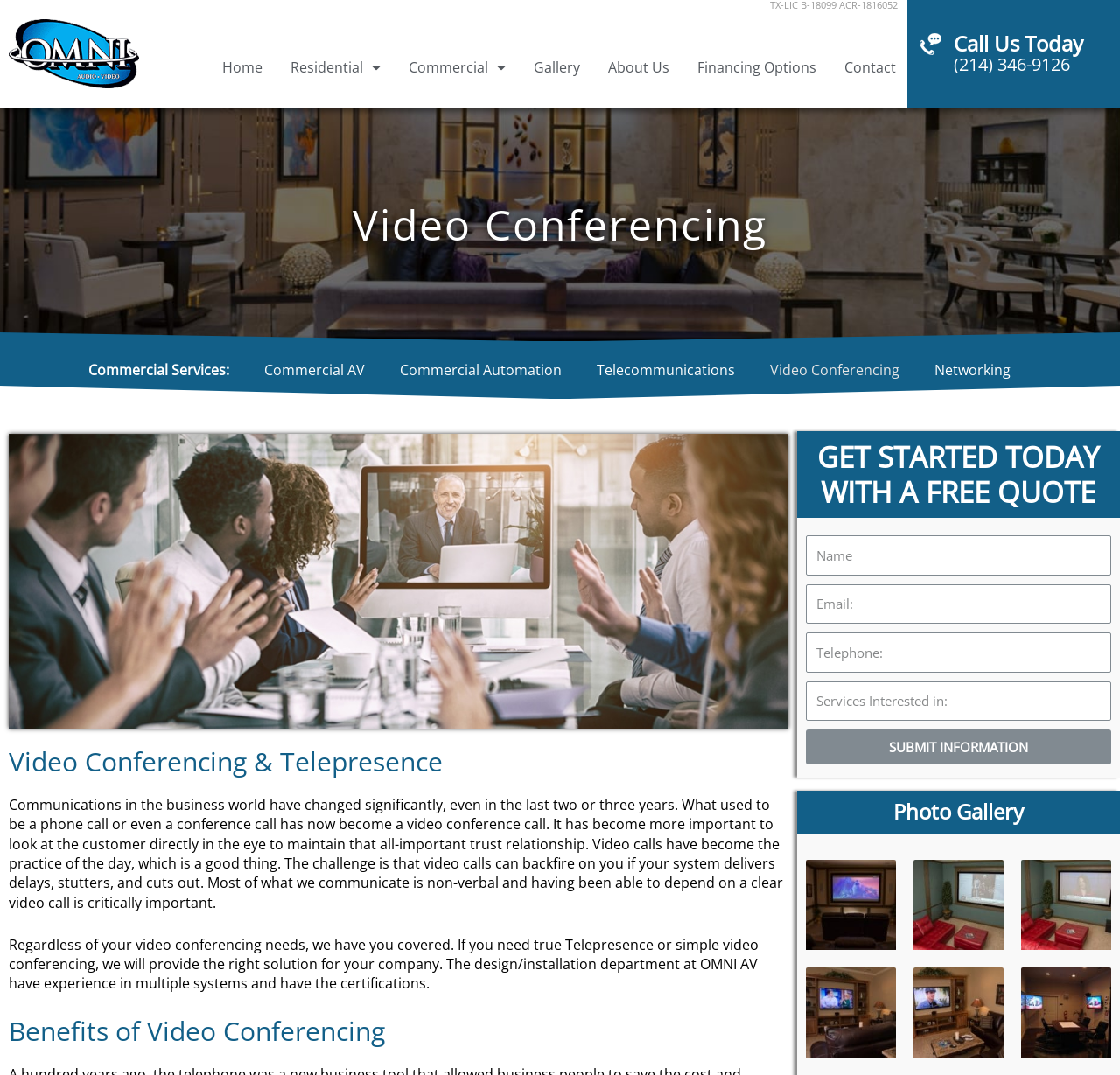Pinpoint the bounding box coordinates of the element that must be clicked to accomplish the following instruction: "Check 'Pinterest'". The coordinates should be in the format of four float numbers between 0 and 1, i.e., [left, top, right, bottom].

None